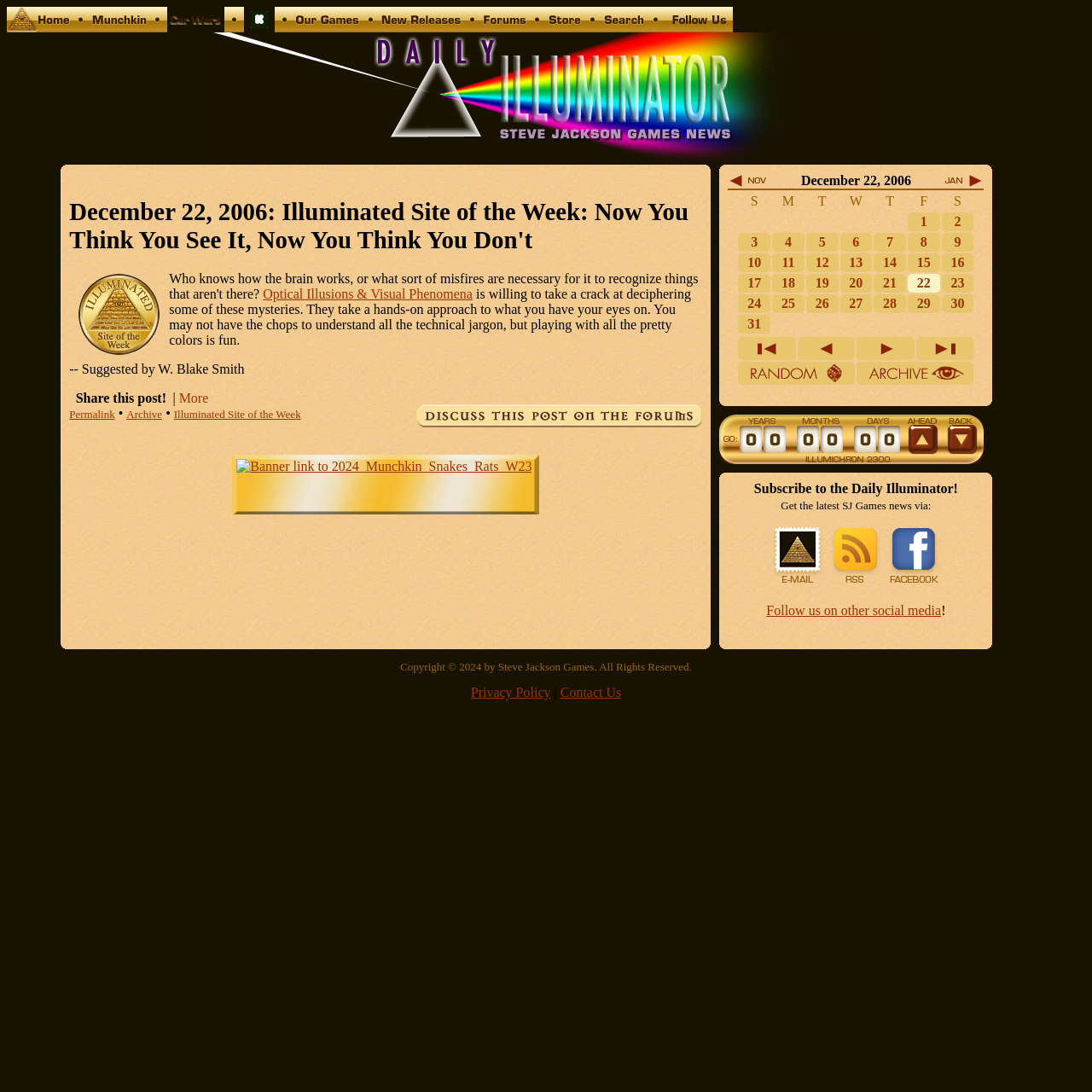Pinpoint the bounding box coordinates of the area that must be clicked to complete this instruction: "Discuss this post on the forums".

[0.382, 0.38, 0.643, 0.393]